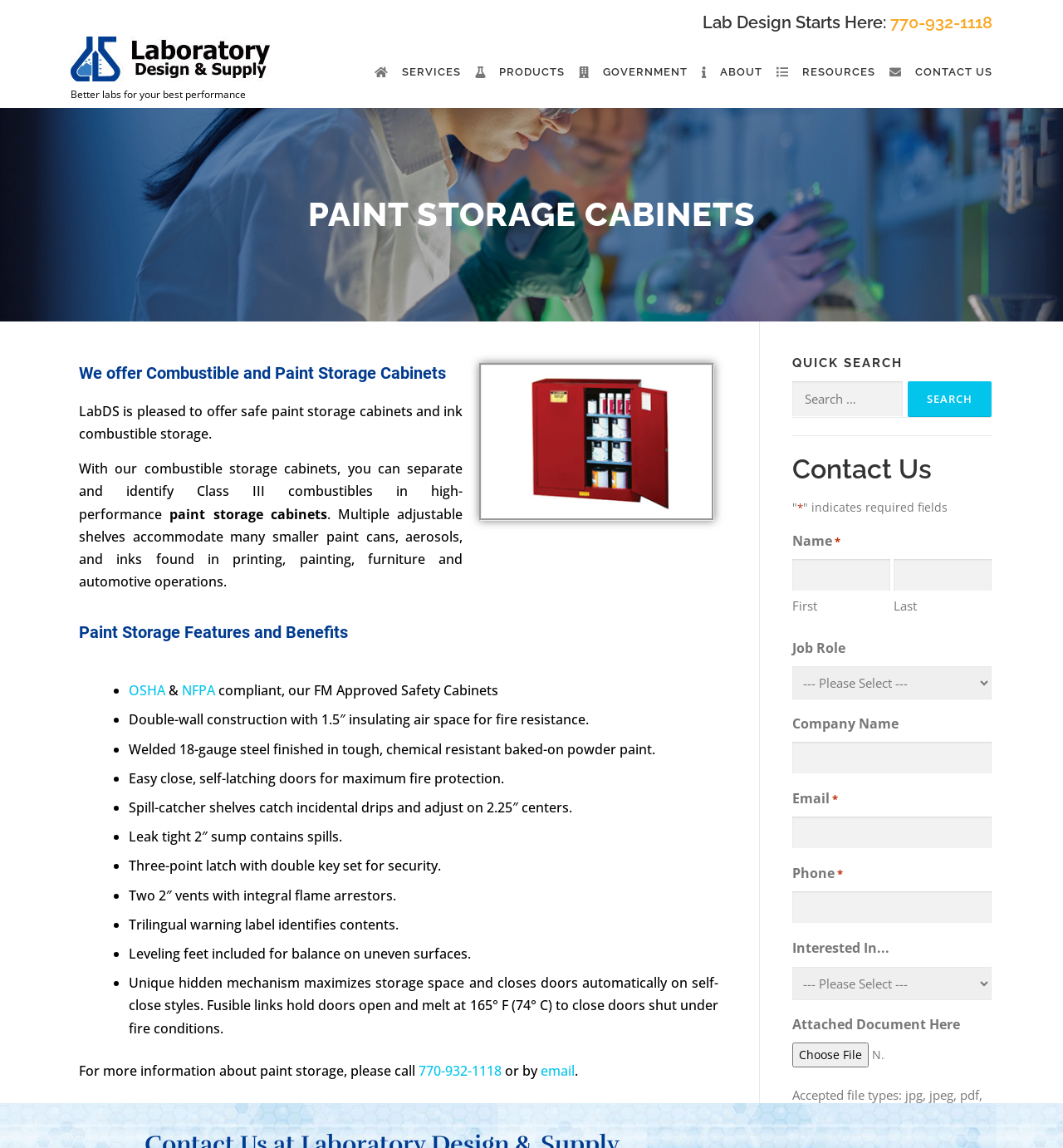Extract the bounding box coordinates for the described element: "parent_node: Search for: value="Search"". The coordinates should be represented as four float numbers between 0 and 1: [left, top, right, bottom].

[0.854, 0.332, 0.933, 0.363]